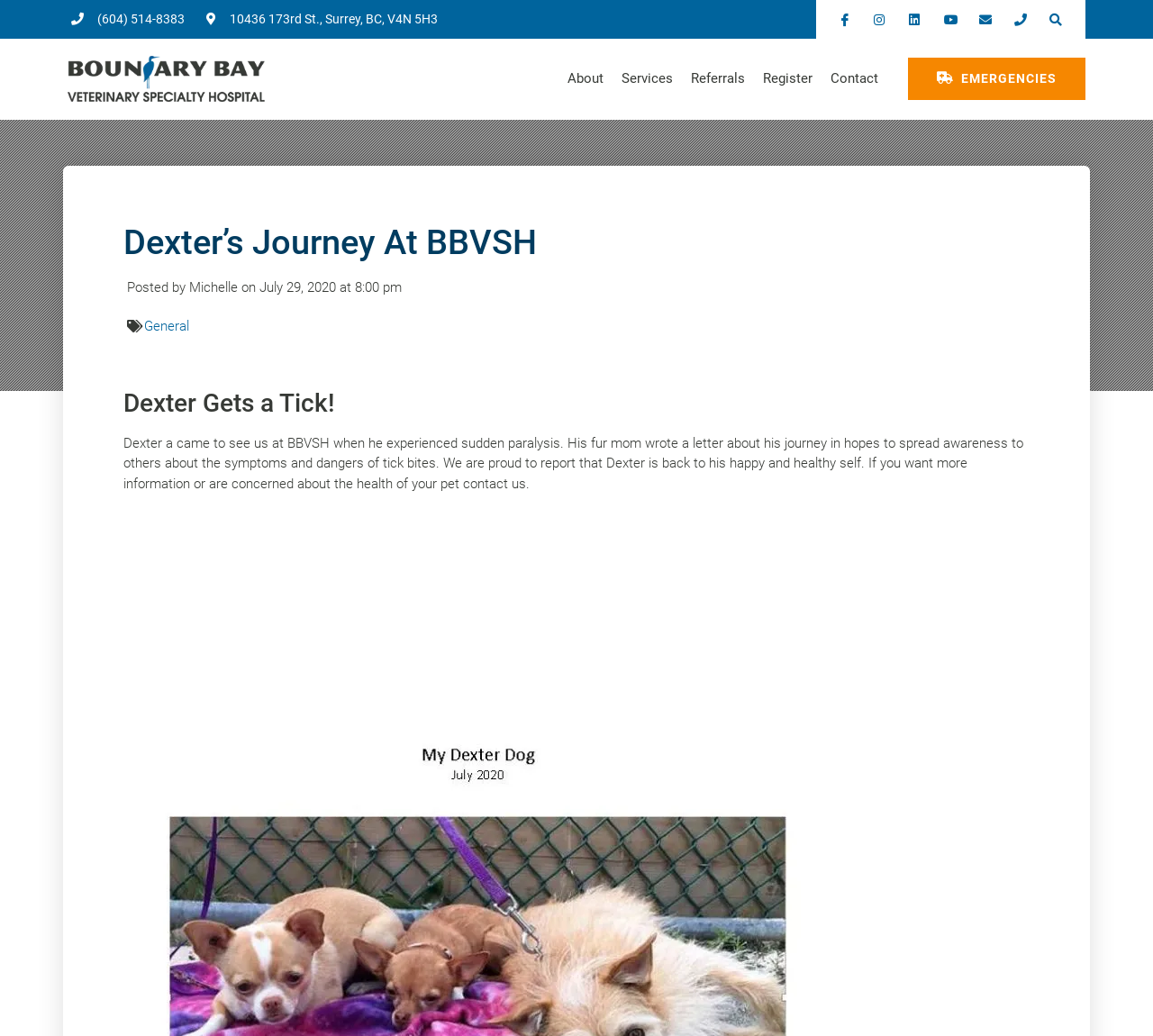What is the name of the pet in the story?
From the image, respond using a single word or phrase.

Dexter